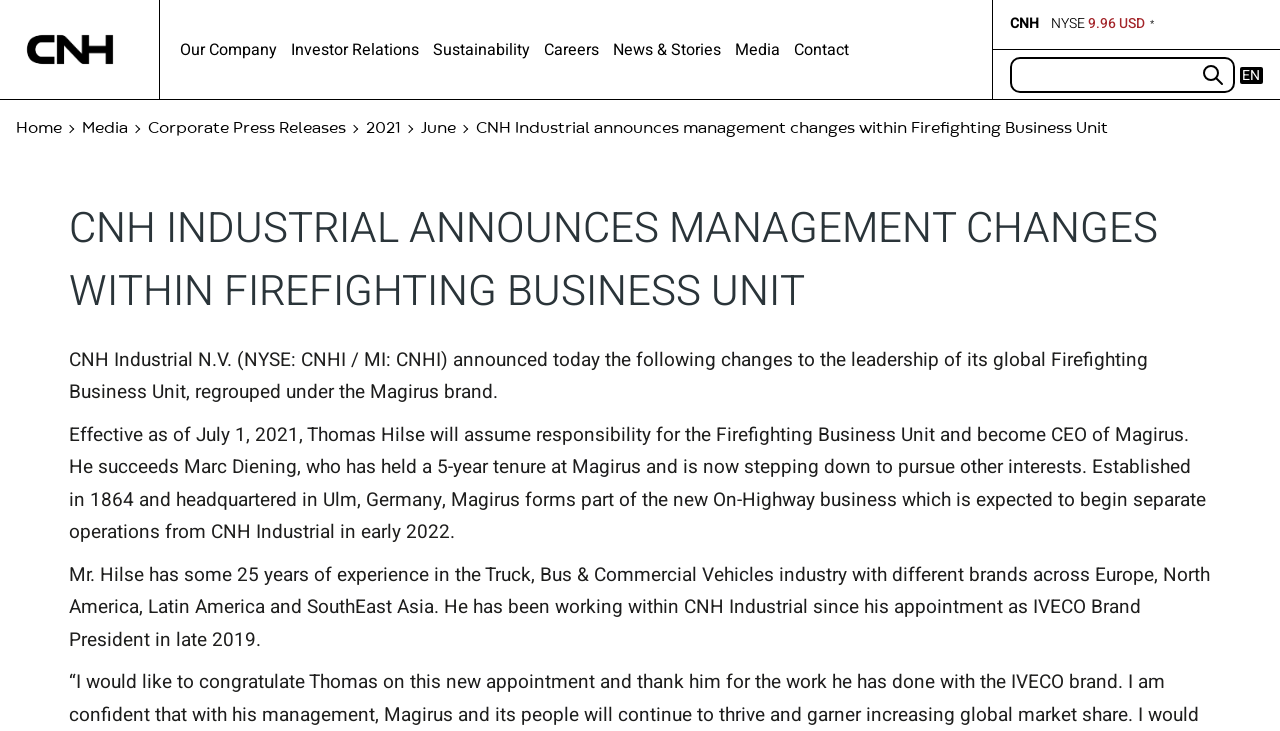What is the name of the brand that forms part of the new On-Highway business?
Based on the image, answer the question in a detailed manner.

I found the answer by reading the StaticText element that mentions 'Magirus forms part of the new On-Highway business which is expected to begin separate operations from CNH Industrial in early 2022.'